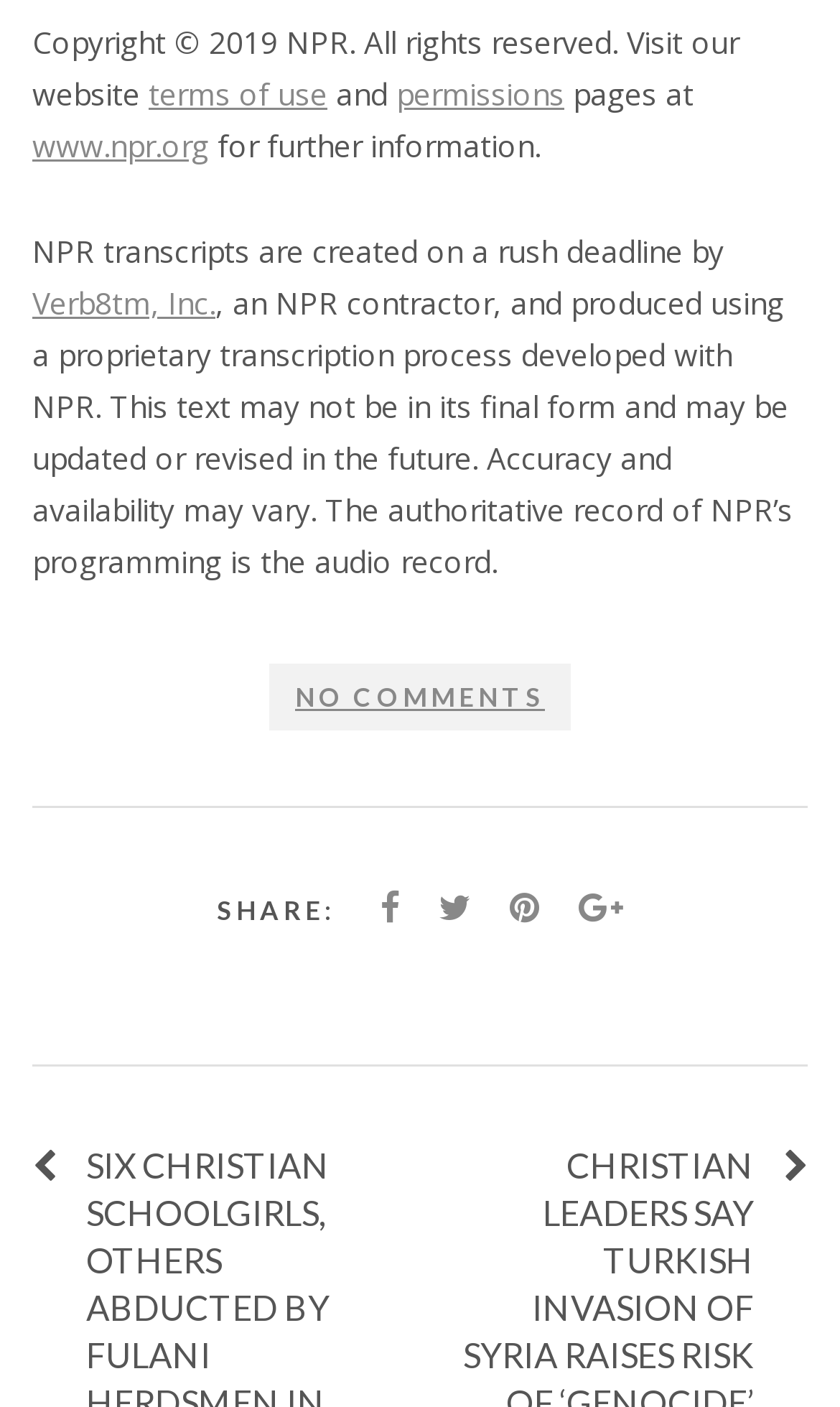Locate the bounding box coordinates of the element that should be clicked to fulfill the instruction: "share on Facebook".

[0.435, 0.63, 0.494, 0.659]